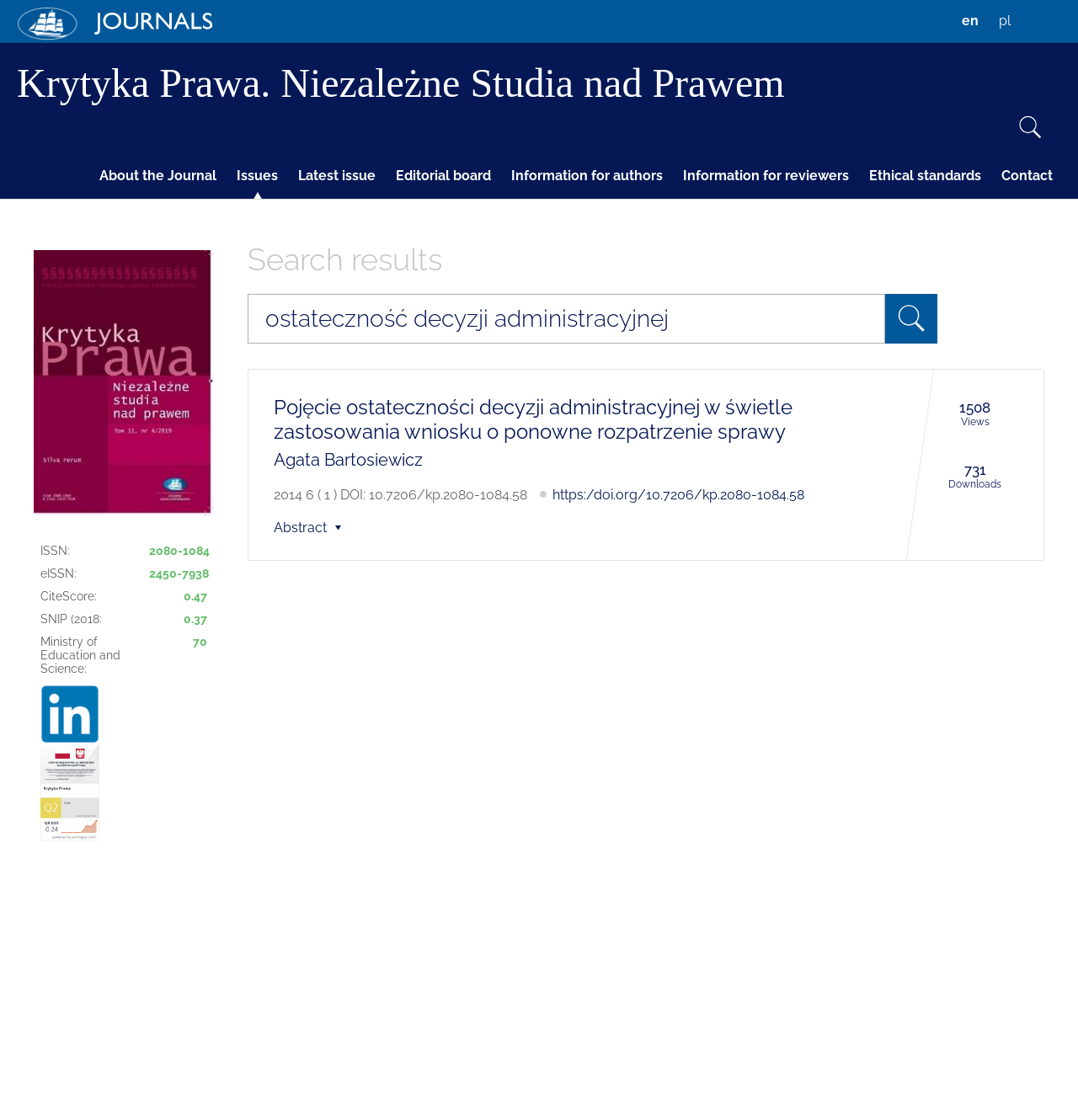Reply to the question with a single word or phrase:
What is the CiteScore of the journal?

0.47